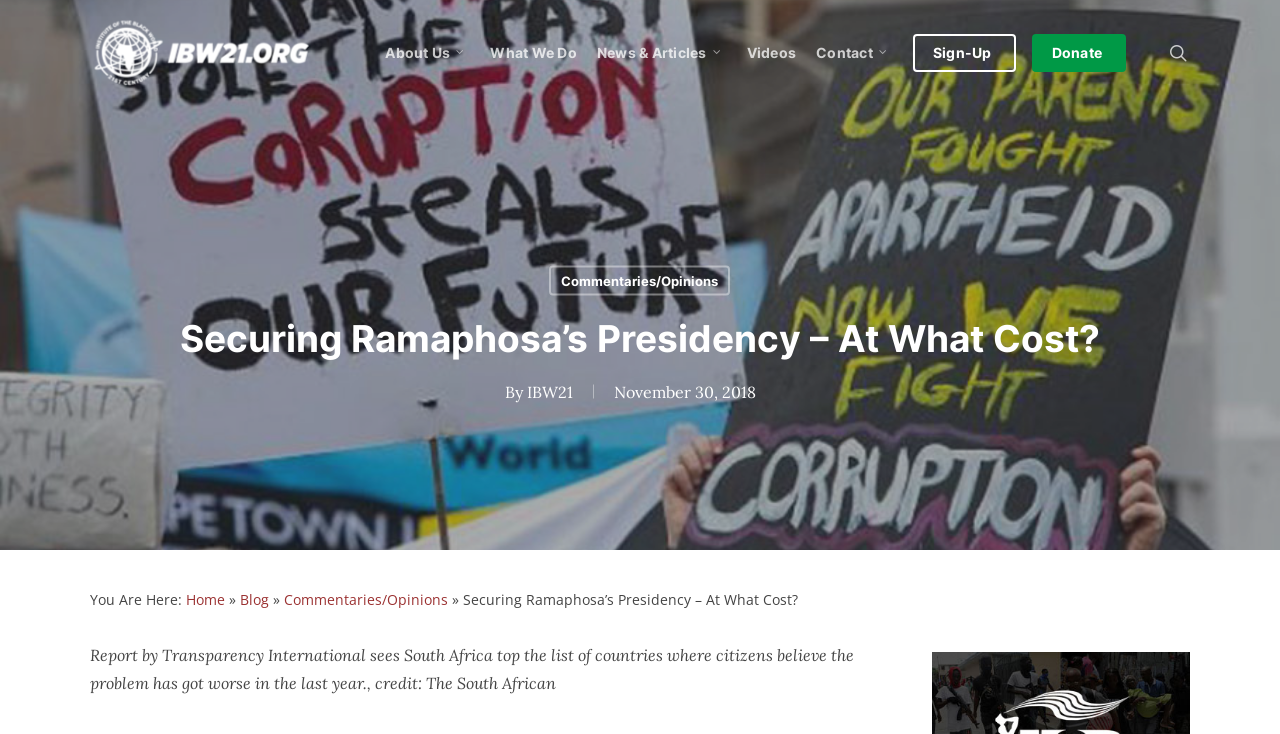Elaborate on the webpage's design and content in a detailed caption.

The webpage appears to be an article page from the Institute of the Black World 21st Century. At the top left, there is a logo of the institute, which is an image. Below the logo, there is a navigation menu with links to "About Us", "What We Do", "News & Articles", "Videos", "Contact", "Sign-Up", and "Donate". 

To the right of the navigation menu, there is a search link. Below the navigation menu, there is a heading that reads "Securing Ramaphosa’s Presidency – At What Cost?" which is the title of the article. 

The article is written by Raymond Suttner, and the author's name is mentioned below the title. The publication date, November 30, 2018, is also displayed below the title. 

The main content of the article is not explicitly described in the accessibility tree, but it appears to be a commentary or opinion piece about Cyril Ramaphosa's presidency. There is a quote or excerpt from a report by Transparency International, which mentions that South Africa tops the list of countries where citizens believe the problem of corruption has gotten worse in the last year.

At the bottom of the page, there is a breadcrumb navigation menu that shows the current location of the page, with links to "Home", "Blog", and "Commentaries/Opinions".